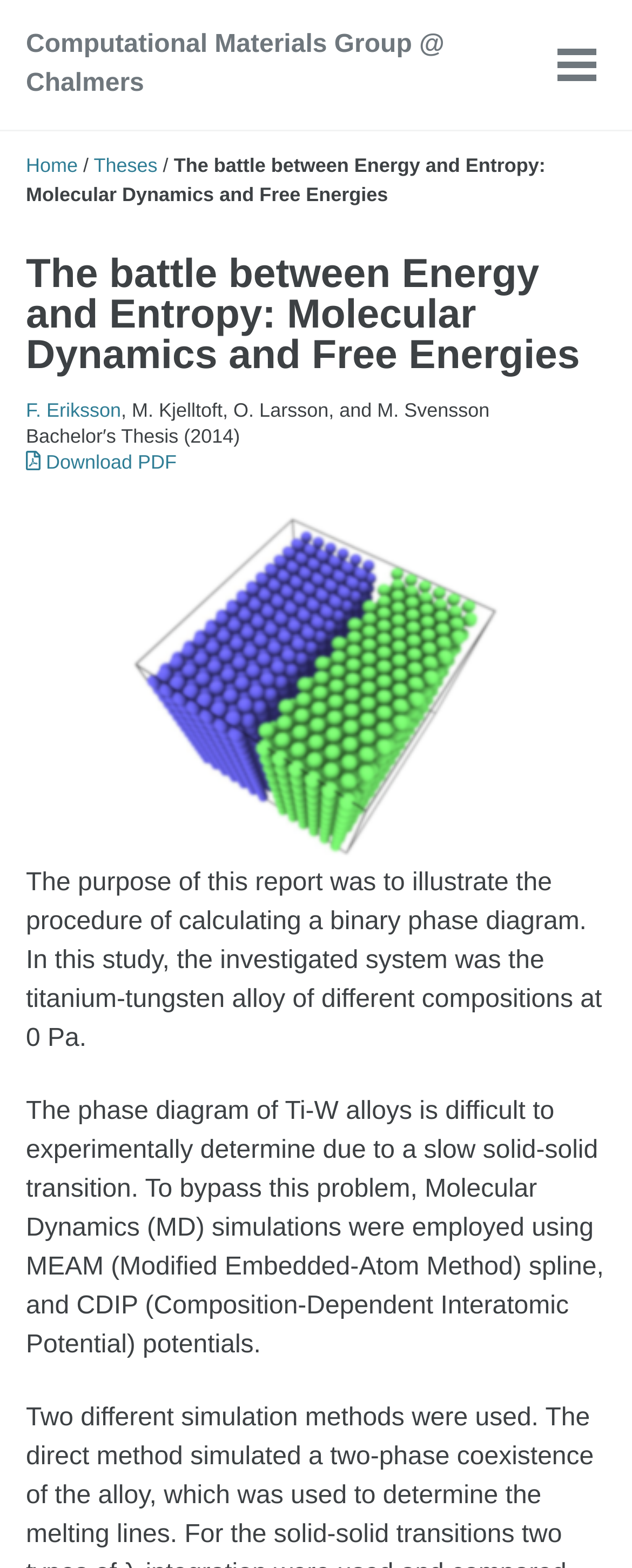What is the name of the research group?
Please respond to the question with a detailed and thorough explanation.

The name of the research group can be found in the top-left corner of the webpage, where it says 'Computational Materials Group @ Chalmers'.